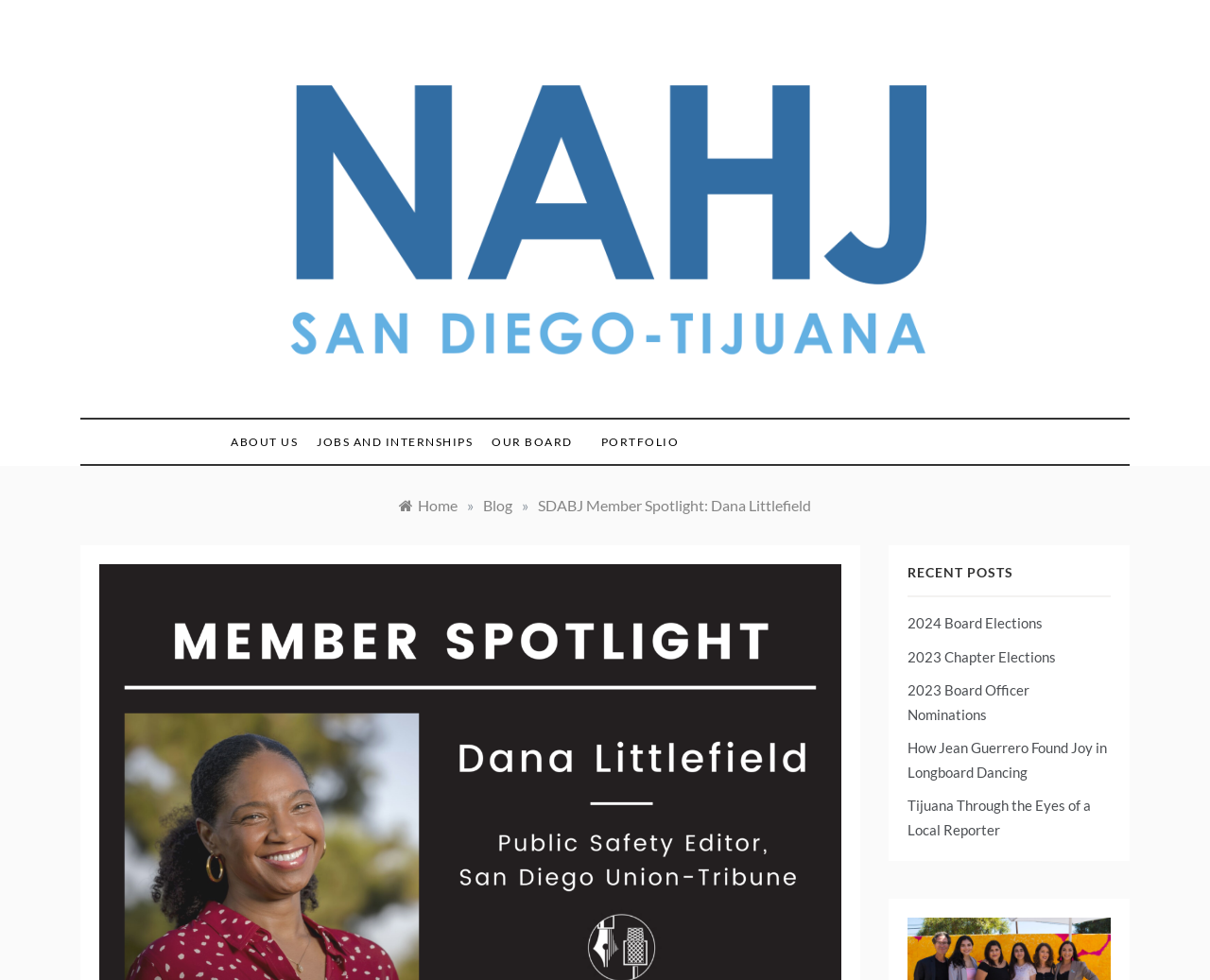What is the hashtag mentioned on the webpage?
Look at the image and answer the question with a single word or phrase.

#MoreLatinosInNews